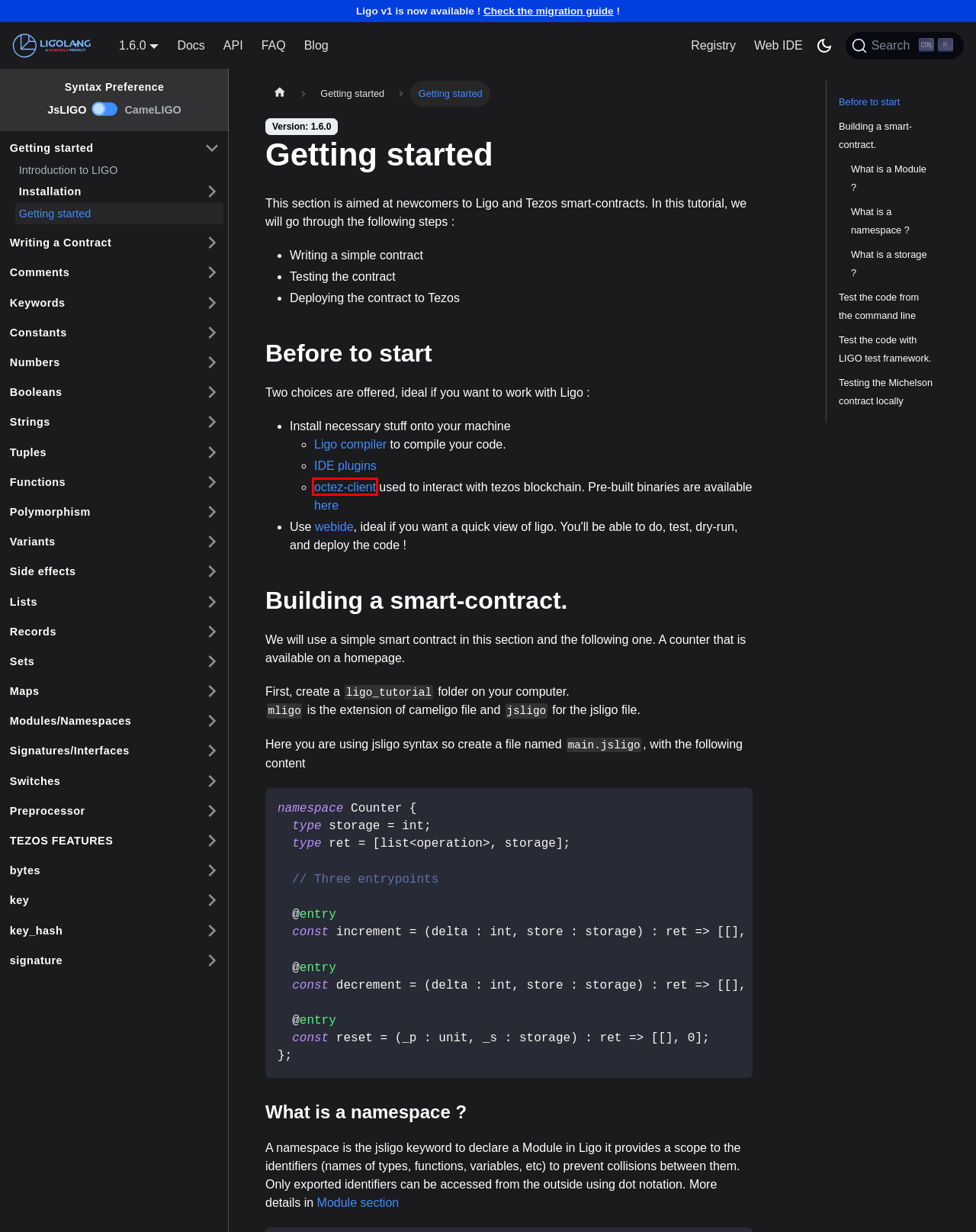Please examine the screenshot provided, which contains a red bounding box around a UI element. Select the webpage description that most accurately describes the new page displayed after clicking the highlighted element. Here are the candidates:
A. Installation | Ligo
B. Search Package - LIGO Package Registry
C. Namespaces | Ligo
D. Store & Use | Tezos
E. Testing LIGO | Ligo
F. Installing Octez — Tezos (master branch,  2024/06/11 18:58) documentation
G. Editor Support | Ligo
H. Mockup mode — Tezos (master branch,  2024/06/11 18:58) documentation

F